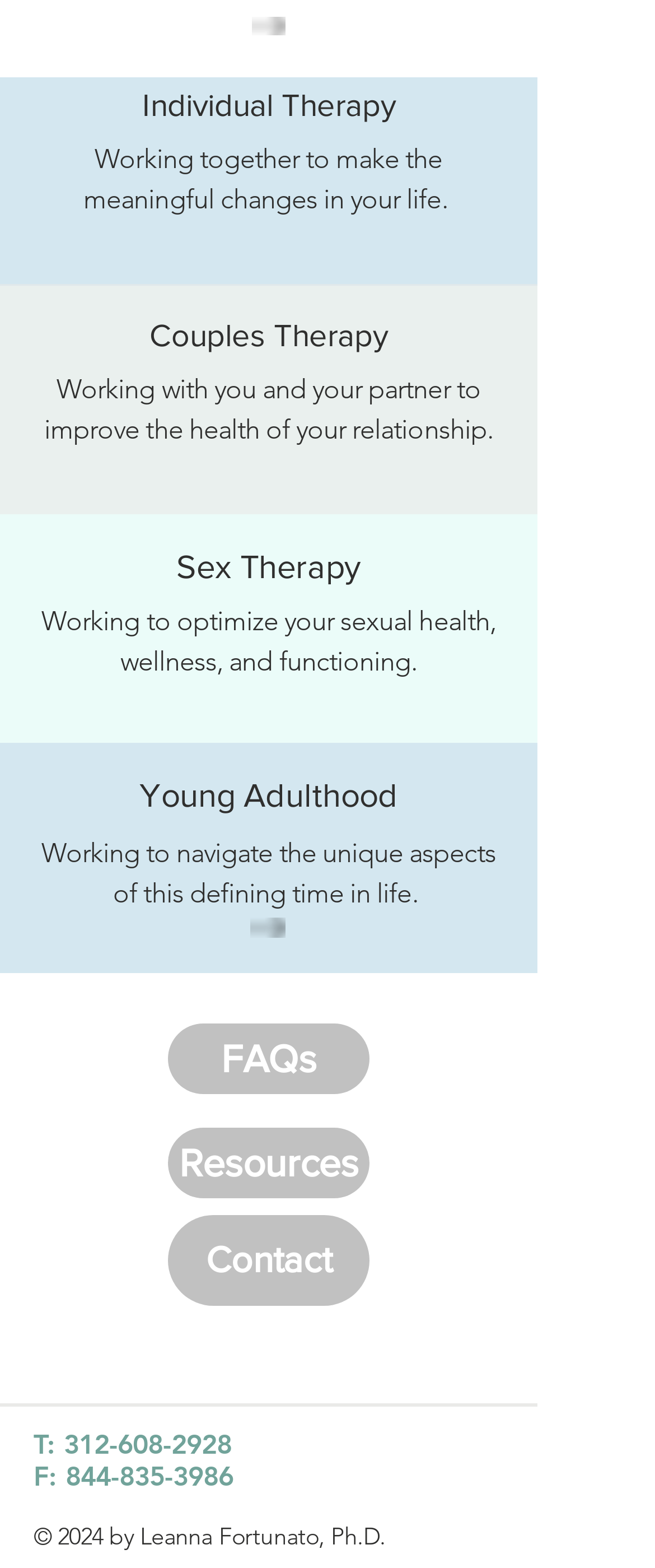Please find the bounding box coordinates of the element that you should click to achieve the following instruction: "Click on Individual Therapy". The coordinates should be presented as four float numbers between 0 and 1: [left, top, right, bottom].

[0.217, 0.056, 0.604, 0.078]